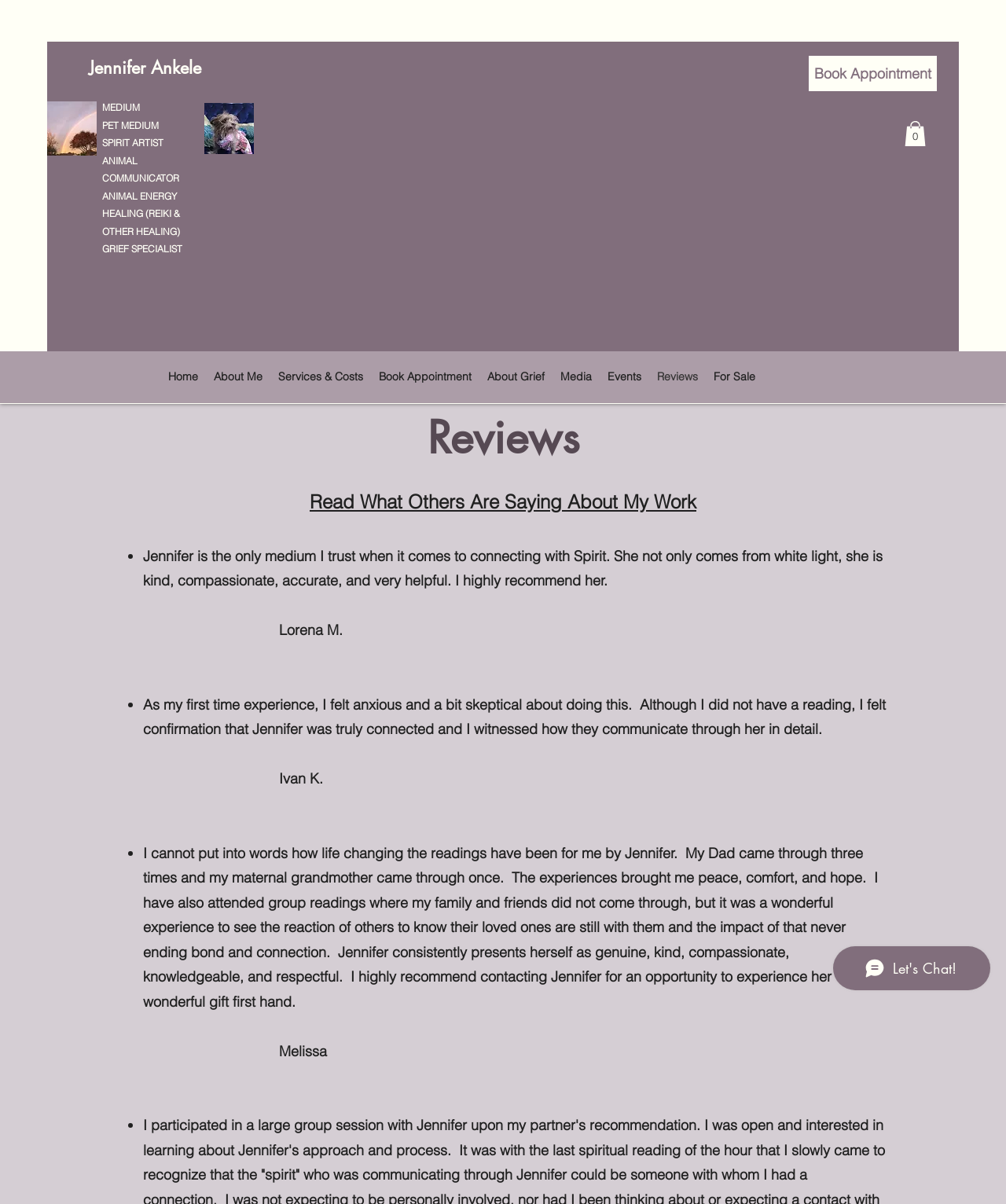Pinpoint the bounding box coordinates of the element to be clicked to execute the instruction: "Click the 'Book Appointment' link".

[0.804, 0.046, 0.931, 0.076]